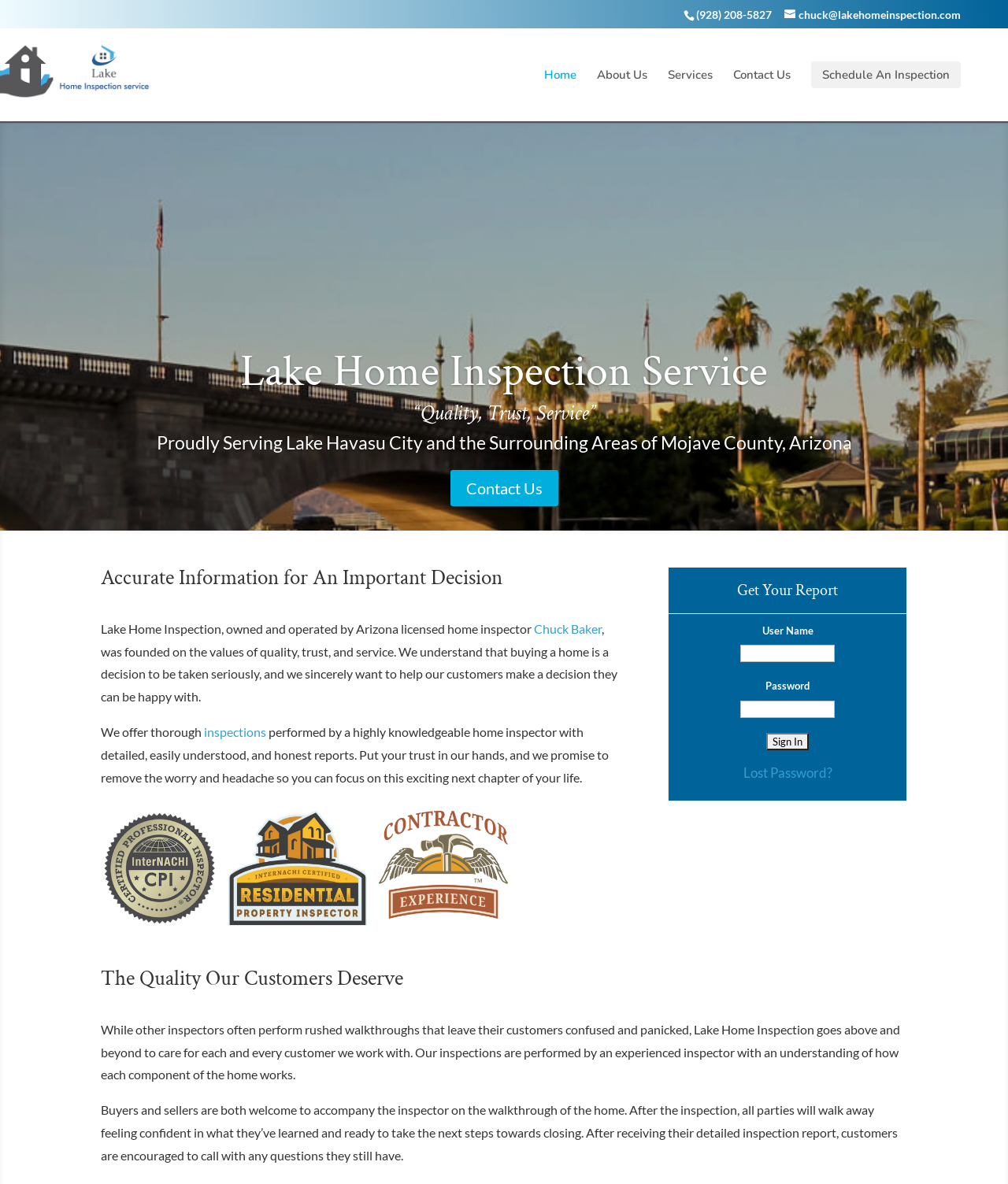Find the bounding box coordinates of the clickable area required to complete the following action: "Schedule an inspection".

[0.805, 0.052, 0.953, 0.074]